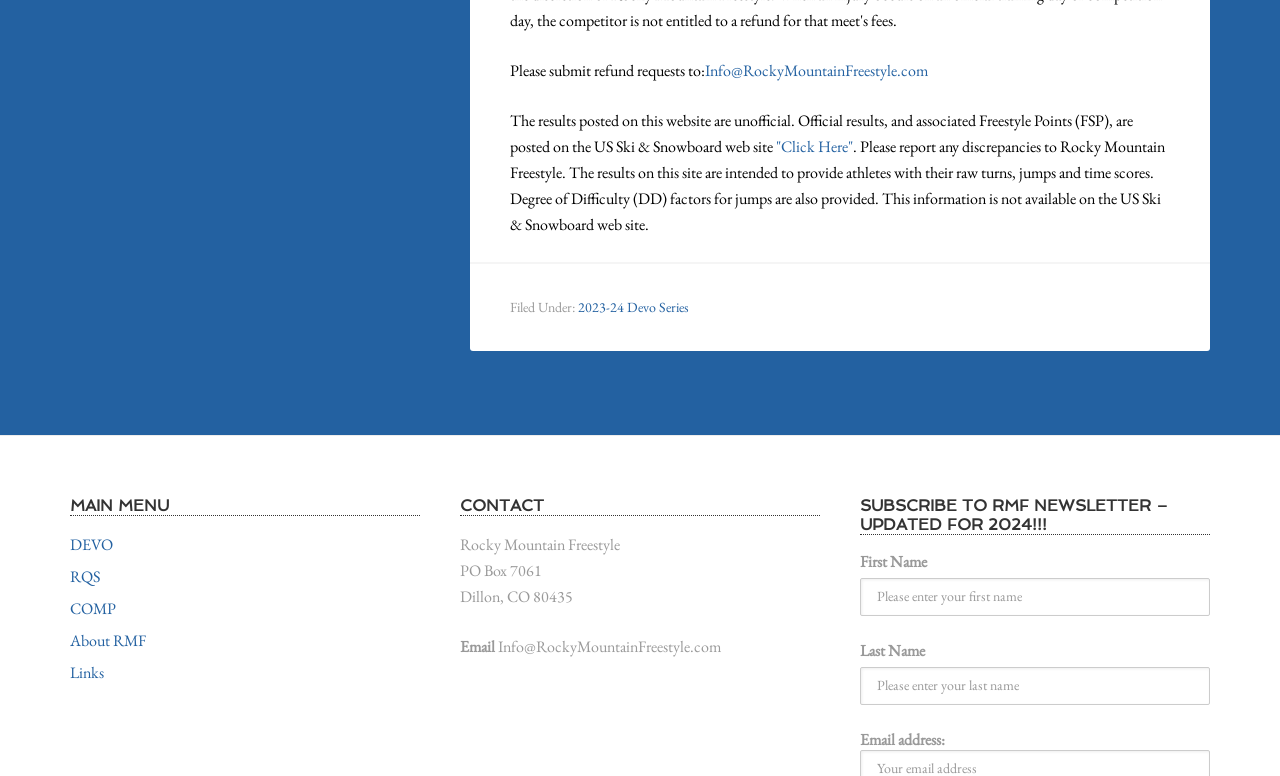Specify the bounding box coordinates of the region I need to click to perform the following instruction: "Click the link to view 2023-24 Devo Series". The coordinates must be four float numbers in the range of 0 to 1, i.e., [left, top, right, bottom].

[0.452, 0.384, 0.538, 0.407]